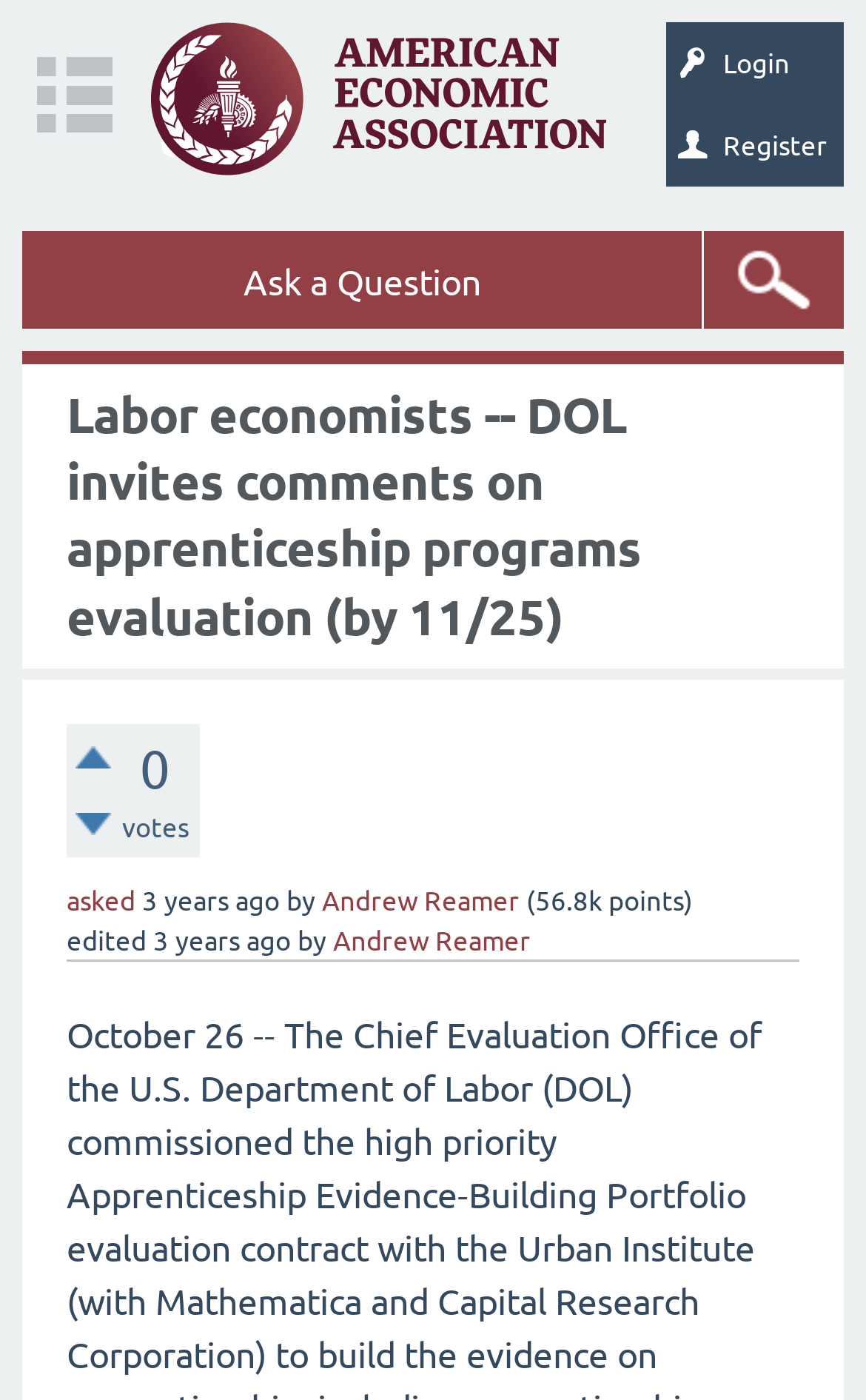Provide the bounding box coordinates of the UI element that matches the description: "Privacy Policy".

None